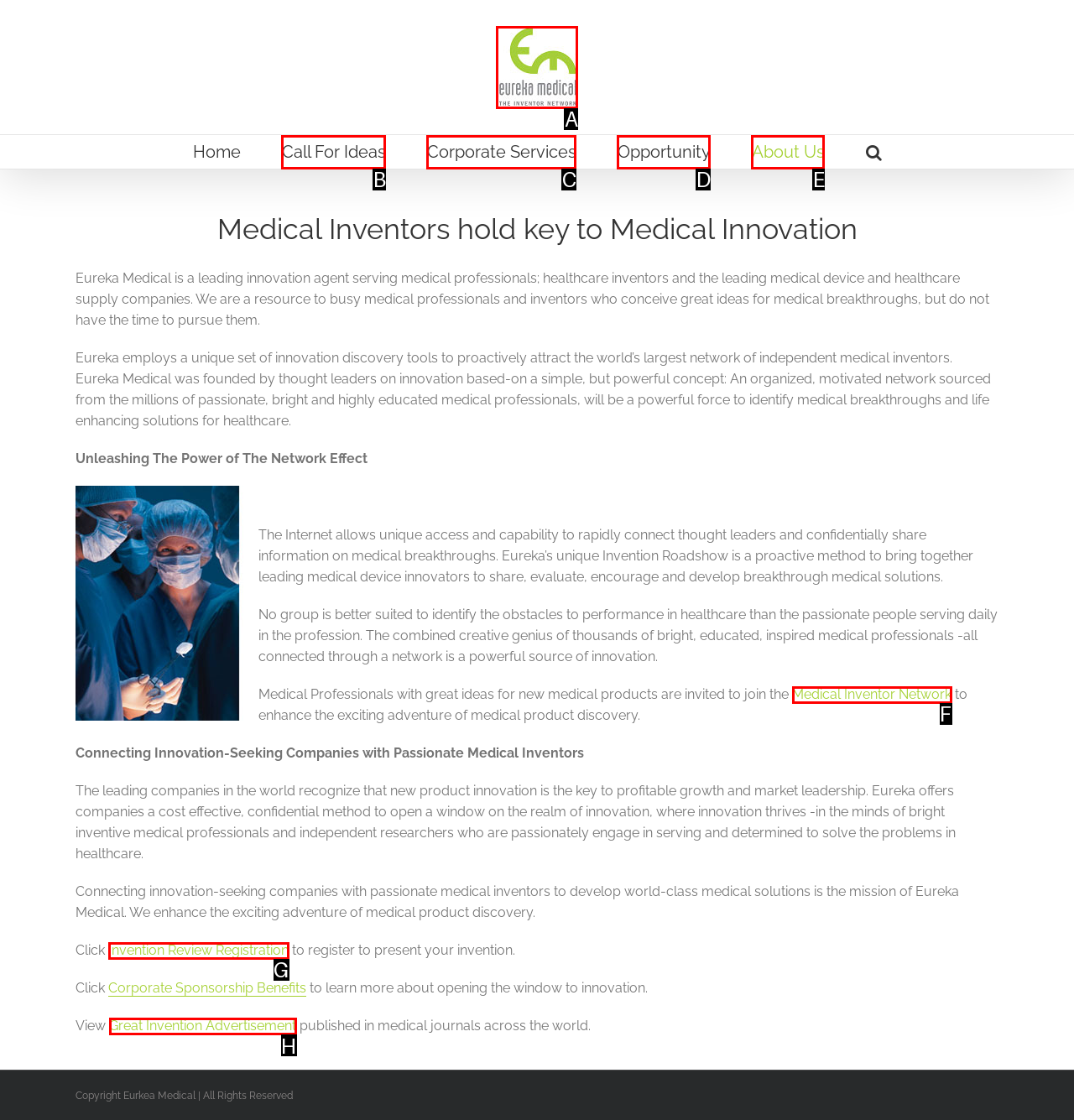Determine which HTML element to click on in order to complete the action: View Great Invention Advertisement.
Reply with the letter of the selected option.

H